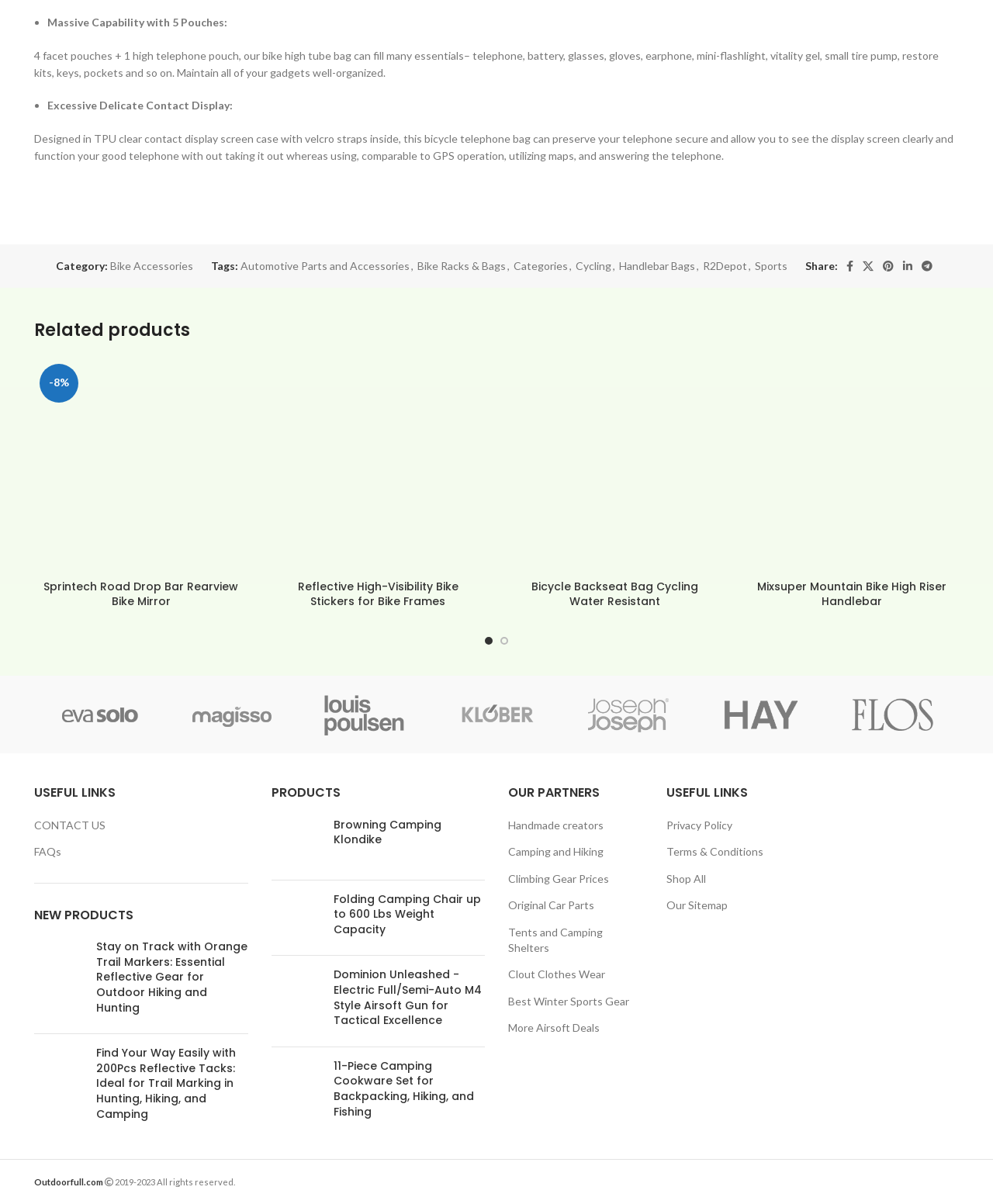What is the brand of the first related product?
Using the picture, provide a one-word or short phrase answer.

Sprintech